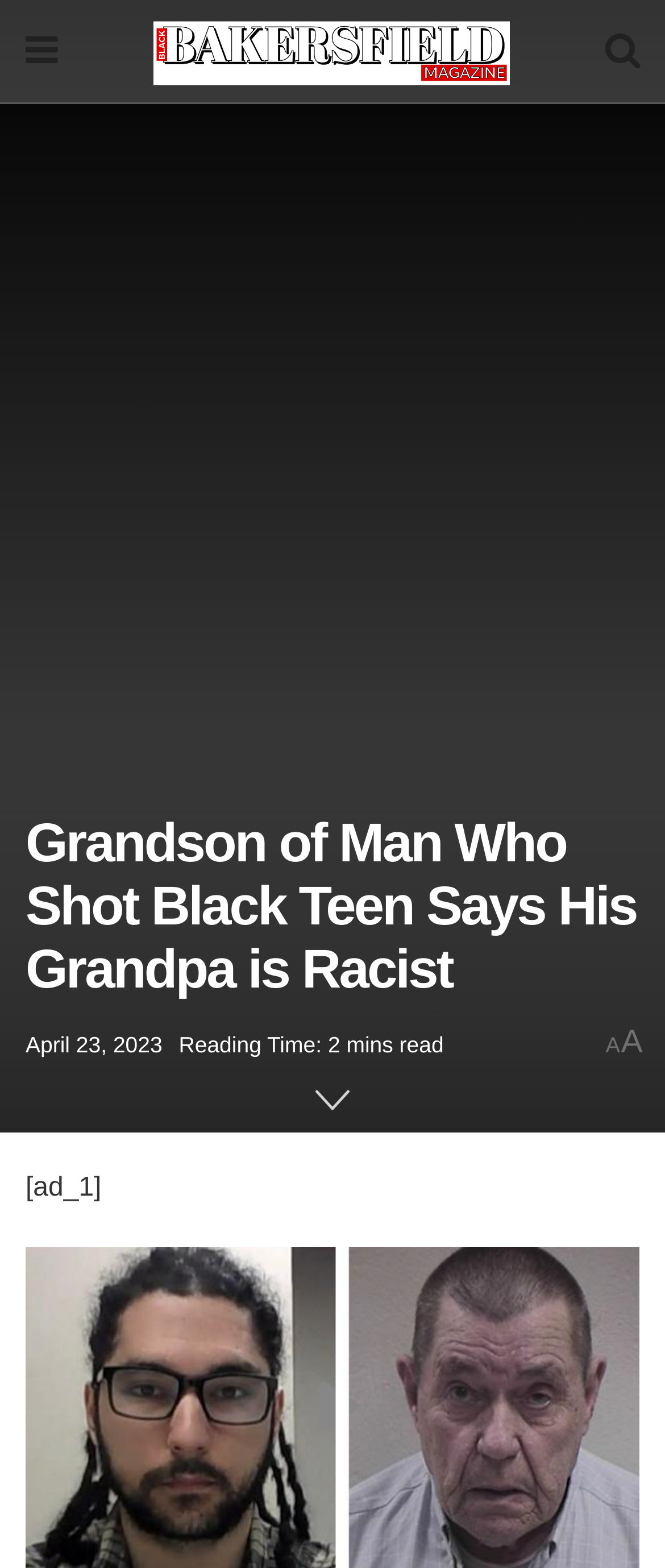What is the date of the article?
Give a one-word or short-phrase answer derived from the screenshot.

April 23, 2023